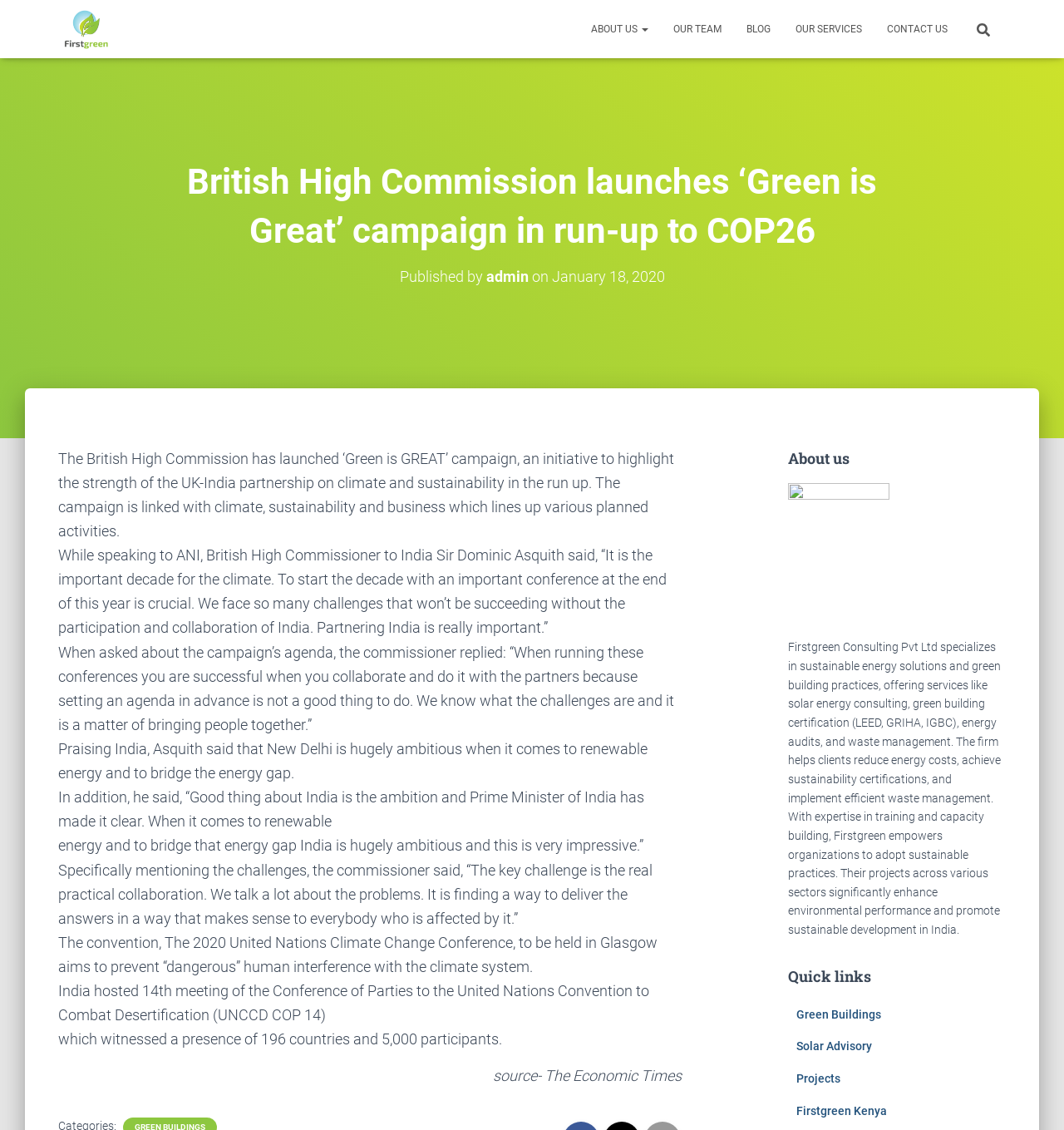Respond with a single word or phrase to the following question:
What is the name of the company that specializes in sustainable energy solutions?

Firstgreen Consulting Pvt Ltd